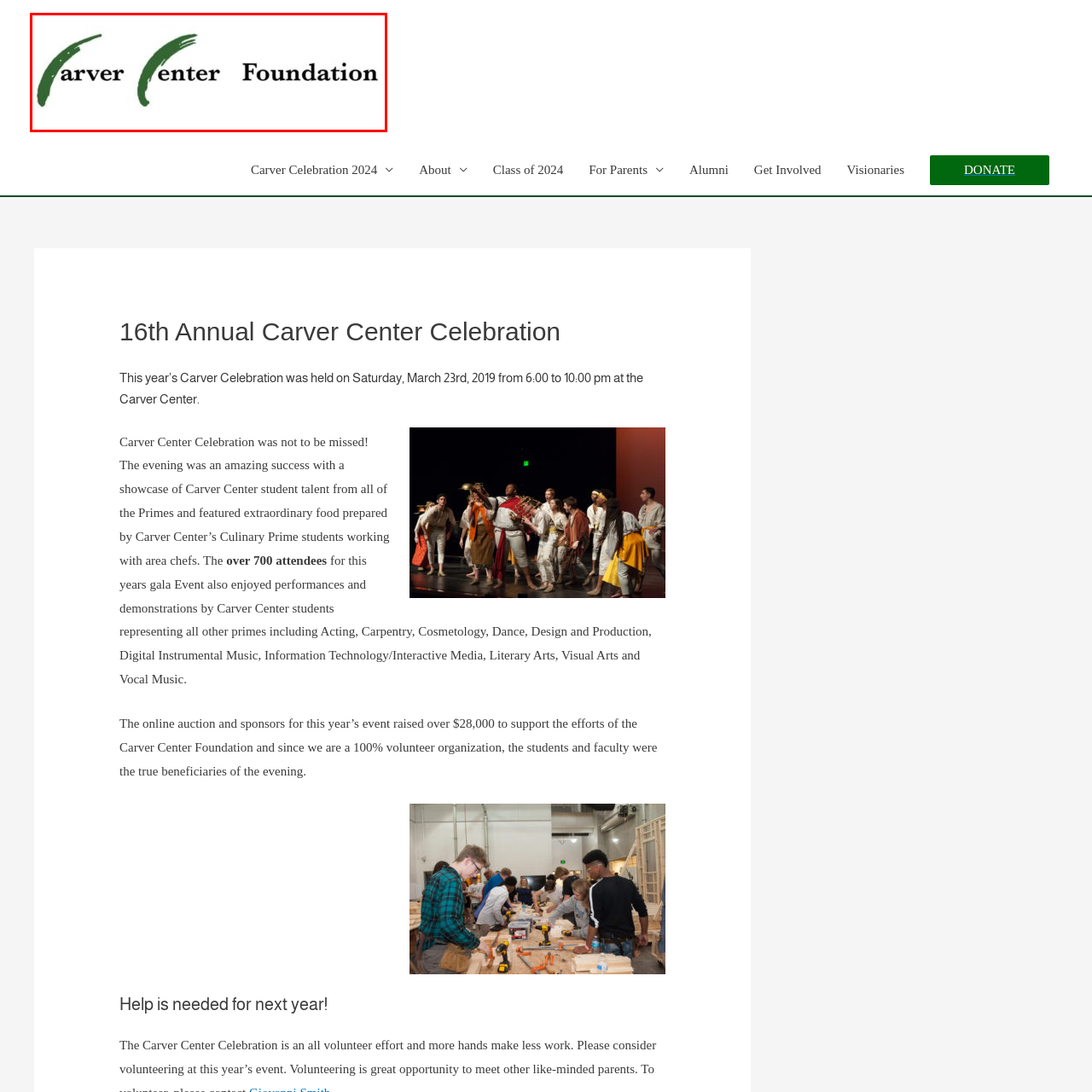Generate a detailed caption for the content inside the red bounding box.

The image features the logo of the Carver Center Foundation, showcasing its distinctive design. The logo's text is presented in a bold, clear font that emphasizes the foundation's commitment to supporting the Carver Center and its mission. The green strokes at the beginning of the words "Carver" and "Center" suggest a dynamic and creative spirit, reflecting the artistic focus of the institution. This logo symbolizes the foundation's role in fostering talent and creativity within the community, especially in connection with the various programs offered at the Carver Center, which include opportunities in the arts, education, and culinary fields.